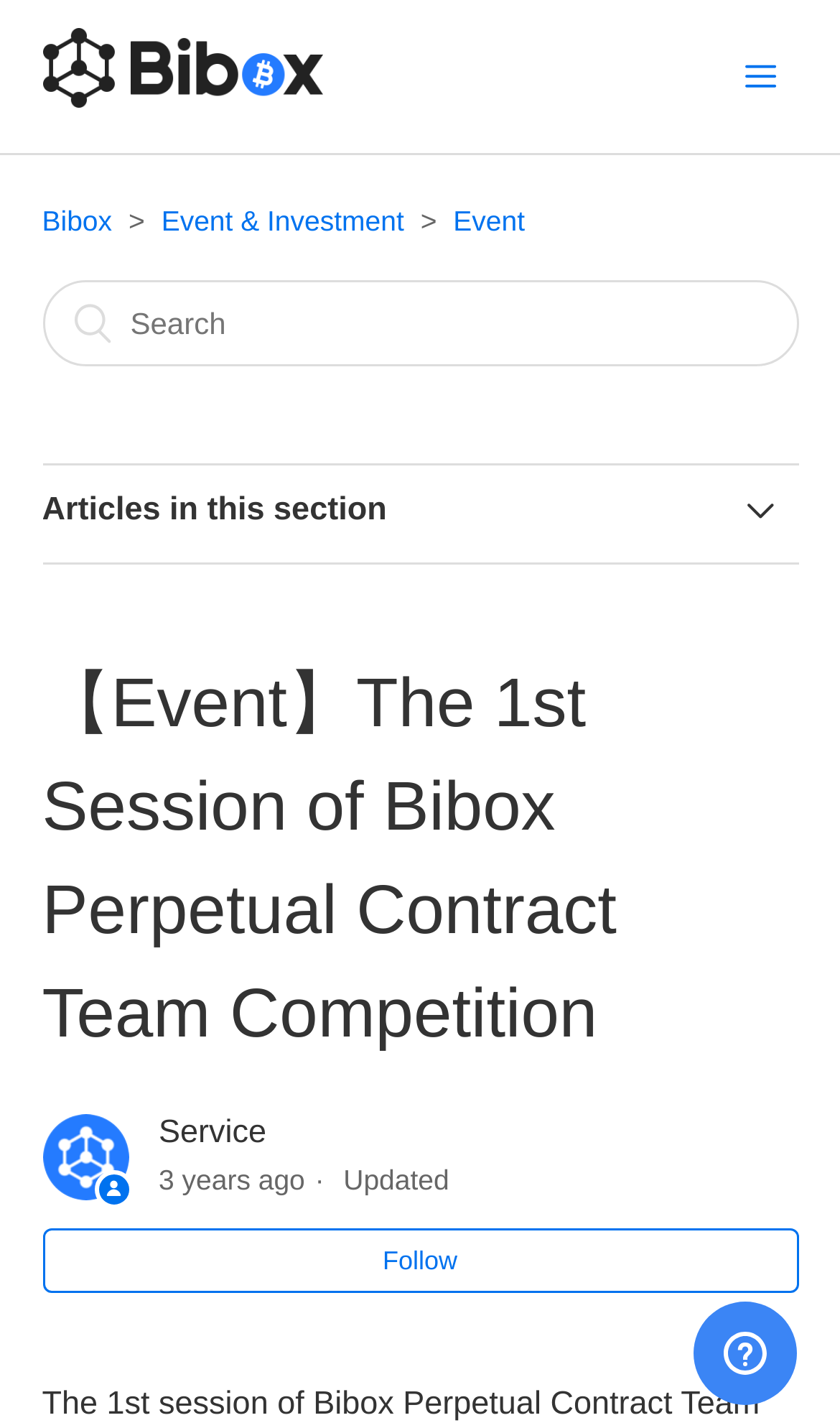Please provide the bounding box coordinates for the element that needs to be clicked to perform the instruction: "Click the Coconut Seeds link". The coordinates must consist of four float numbers between 0 and 1, formatted as [left, top, right, bottom].

None